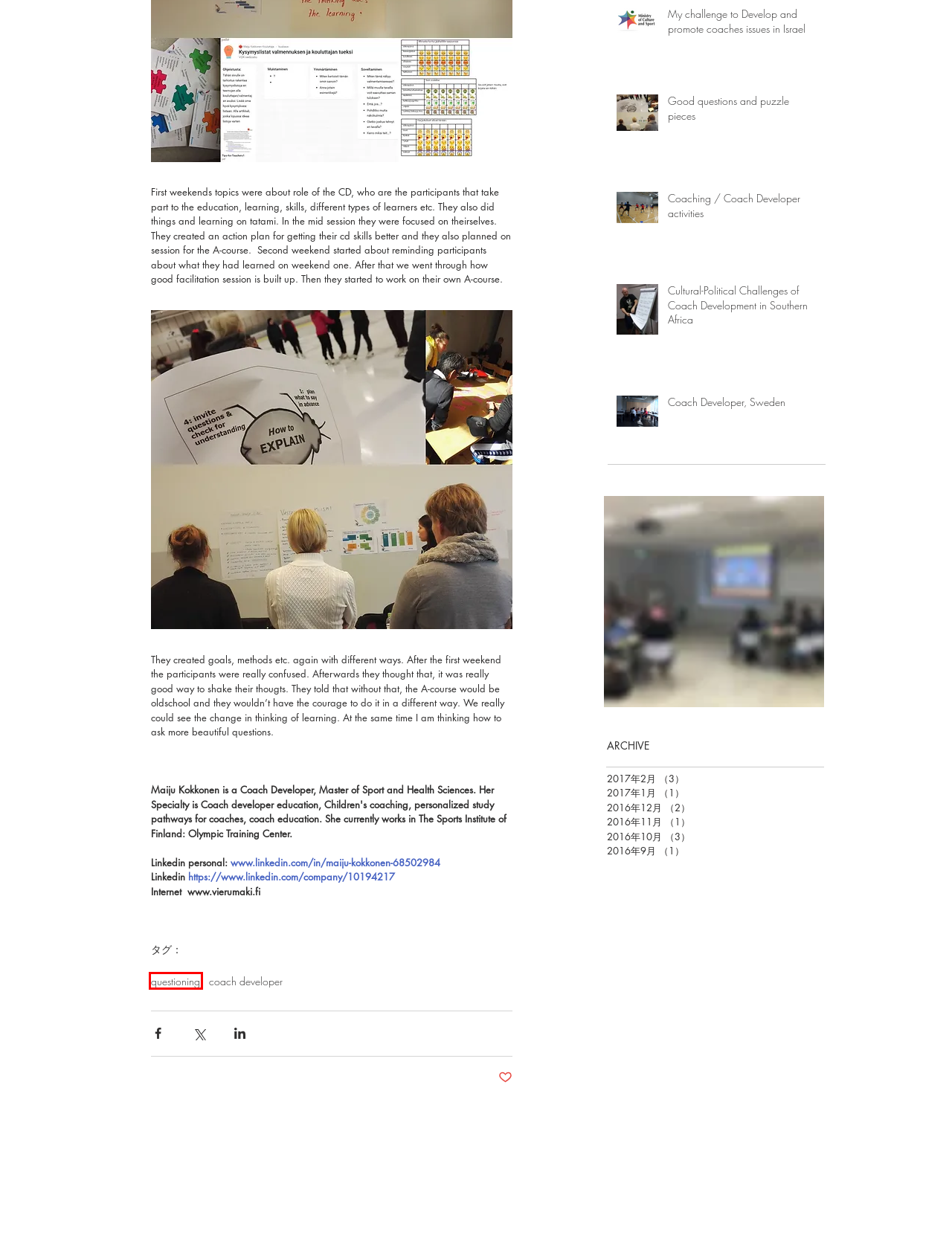You are presented with a screenshot of a webpage containing a red bounding box around a particular UI element. Select the best webpage description that matches the new webpage after clicking the element within the bounding box. Here are the candidates:
A. Coach Developer, Sweden
B. January - 2017
C. My challenge to Develop and promote coaches issues in Israel
D. Coaching / Coach Developer activities
E. questioning | nssu-cda
F. September - 2016
G. Cultural-Political Challenges of Coach Development in Southern Africa
H. February - 2017

E